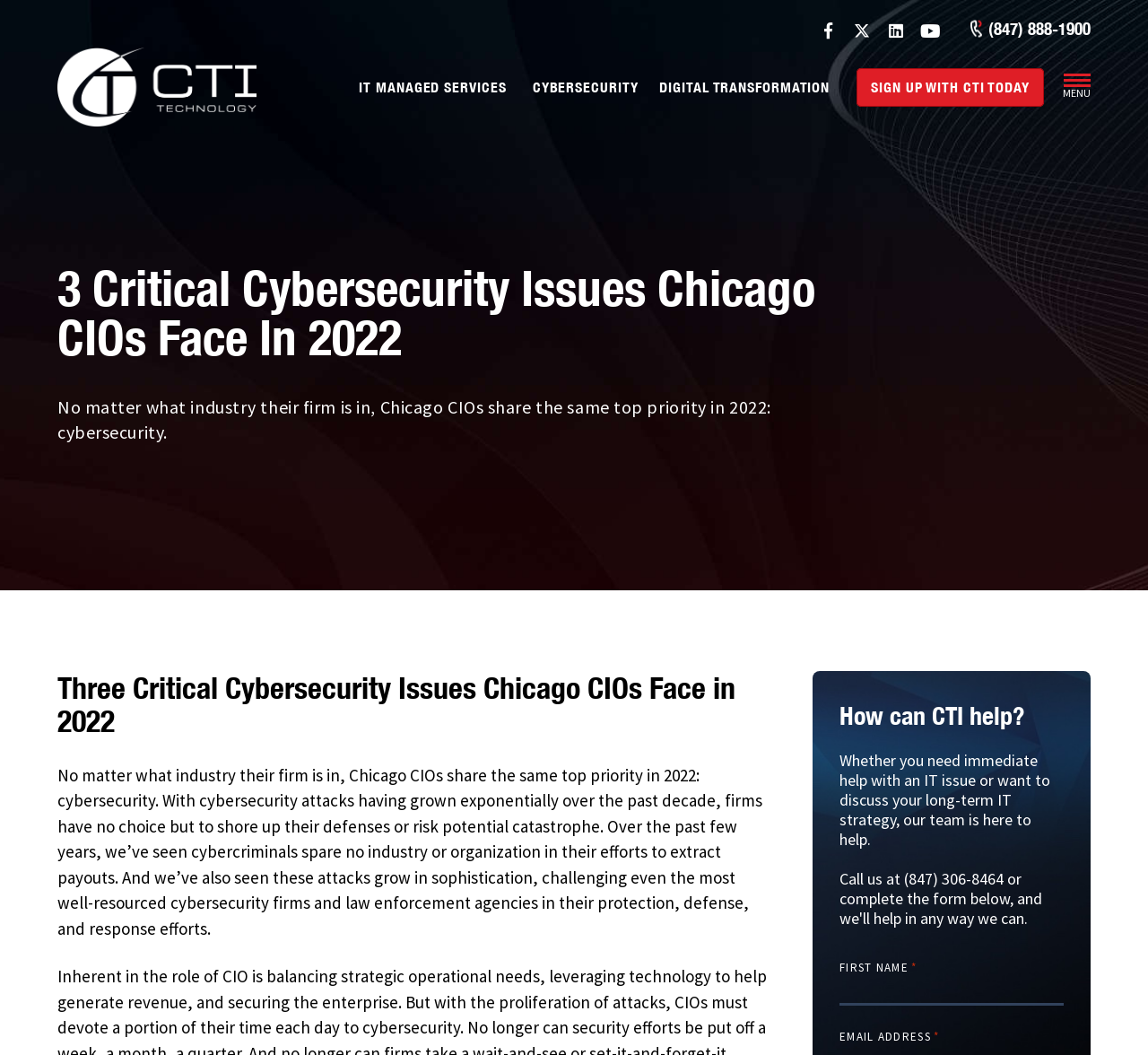Answer the question in one word or a short phrase:
What is the company name?

CTI